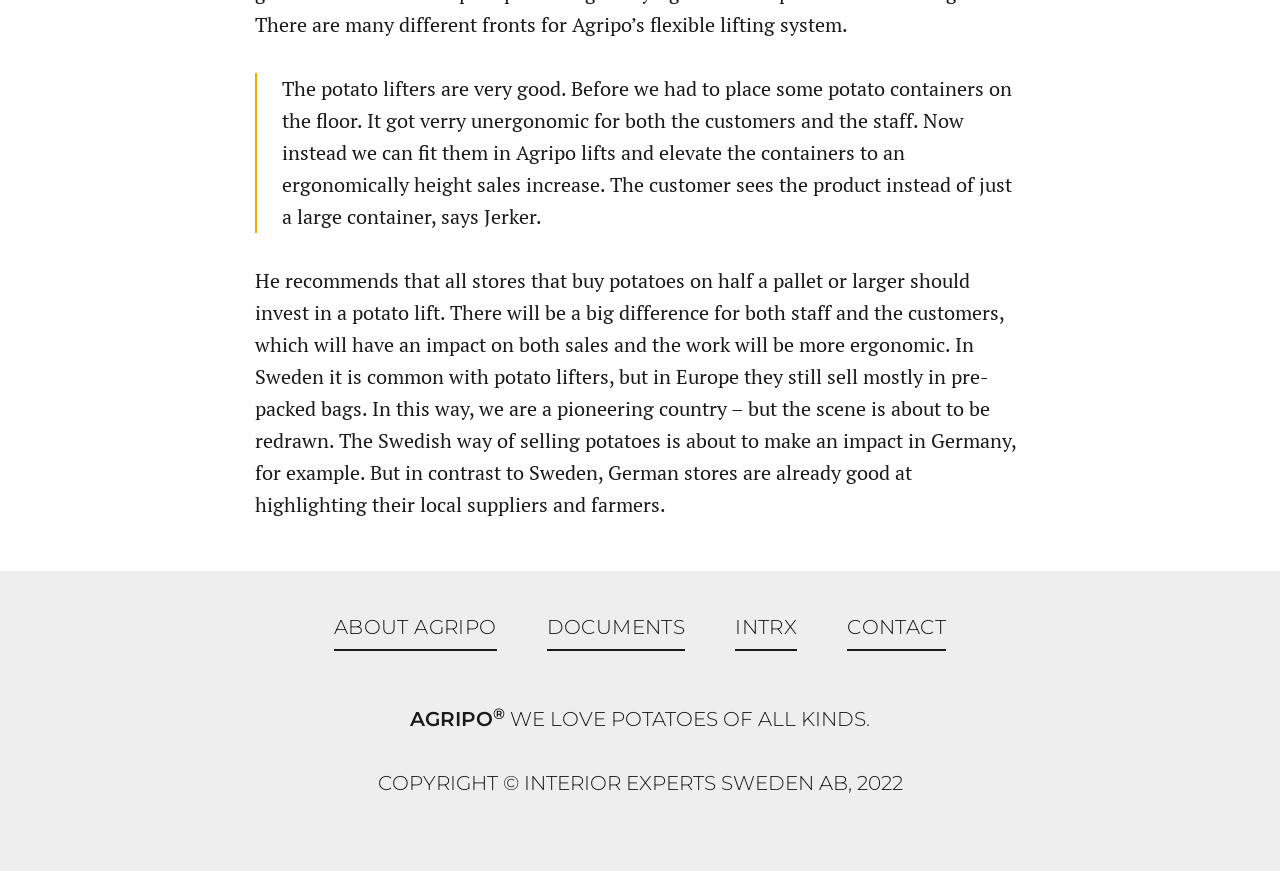Please use the details from the image to answer the following question comprehensively:
What is the country where the Swedish way of selling potatoes is about to make an impact?

The webpage mentions that the Swedish way of selling potatoes is about to make an impact in Germany, which is mentioned in the second paragraph of the text.